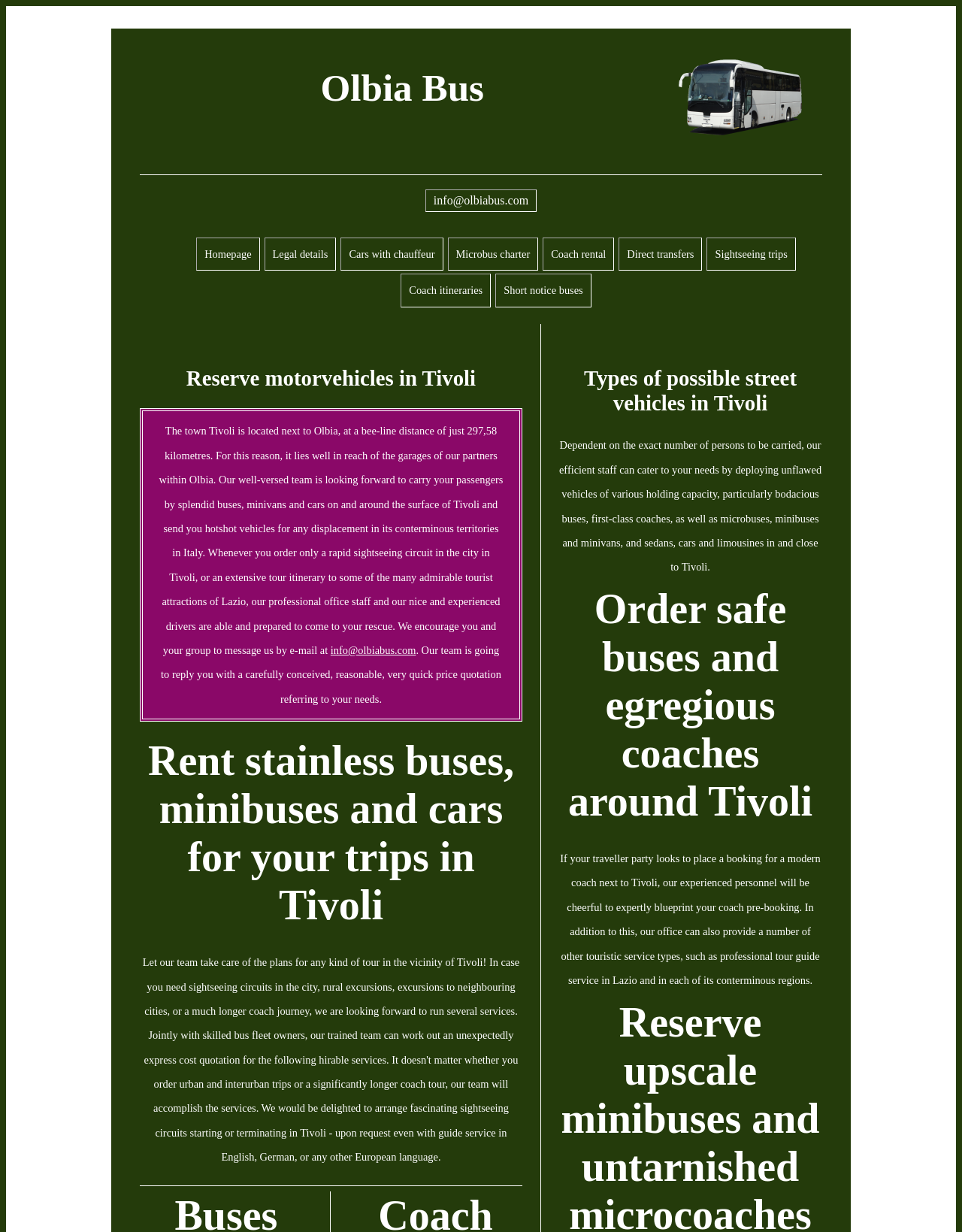What region is Tivoli located in?
Look at the image and respond to the question as thoroughly as possible.

I found this information by reading the StaticText element with the text 'Our well-versed team is looking forward to carry your passengers by splendid buses, minivans and cars on and around the surface of Tivoli and send you hotshot vehicles for any displacement in its conterminous territories in Italy.' which mentions that Tivoli is located in the region of Lazio.